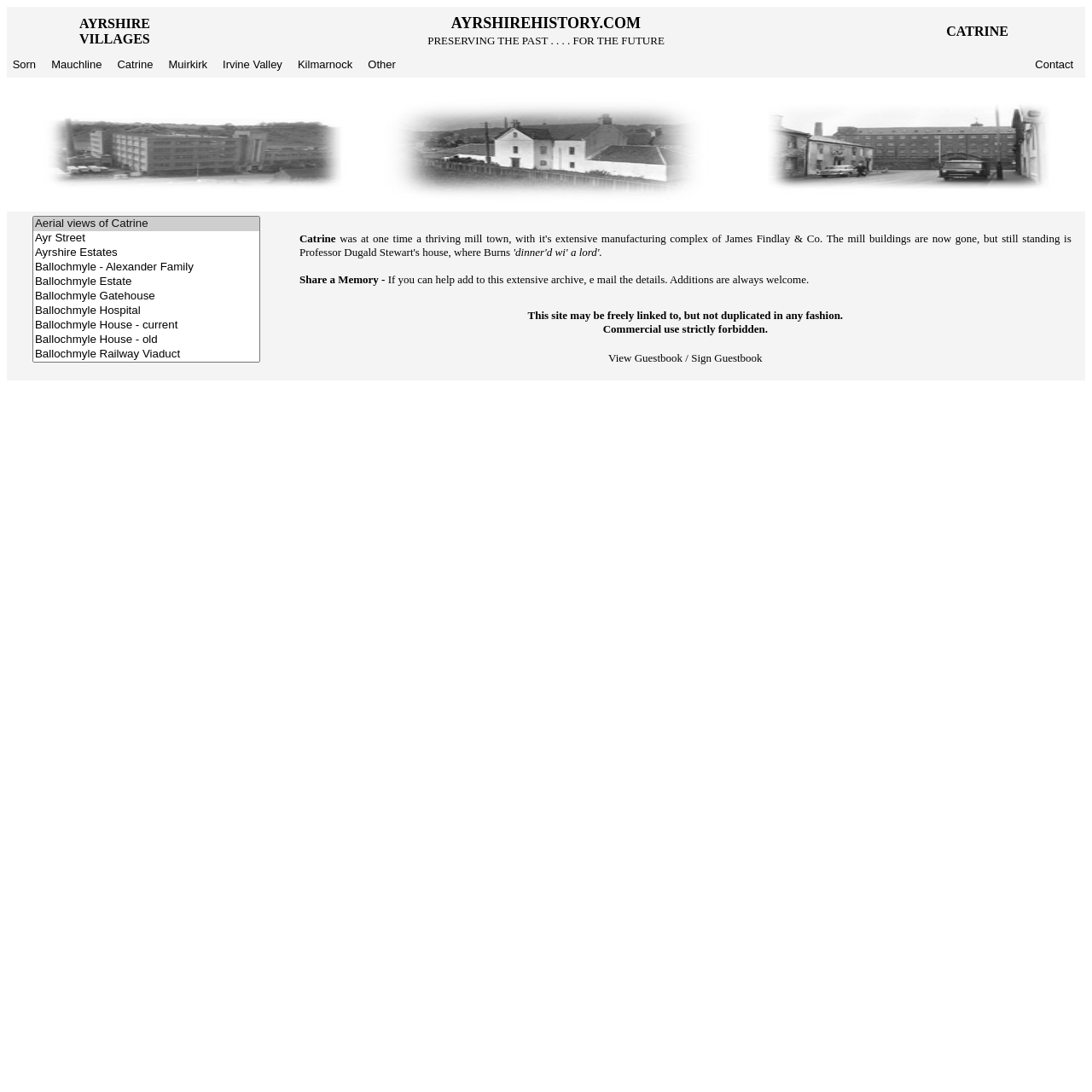Refer to the element description Sign Guestbook and identify the corresponding bounding box in the screenshot. Format the coordinates as (top-left x, top-left y, bottom-right x, bottom-right y) with values in the range of 0 to 1.

[0.633, 0.322, 0.698, 0.334]